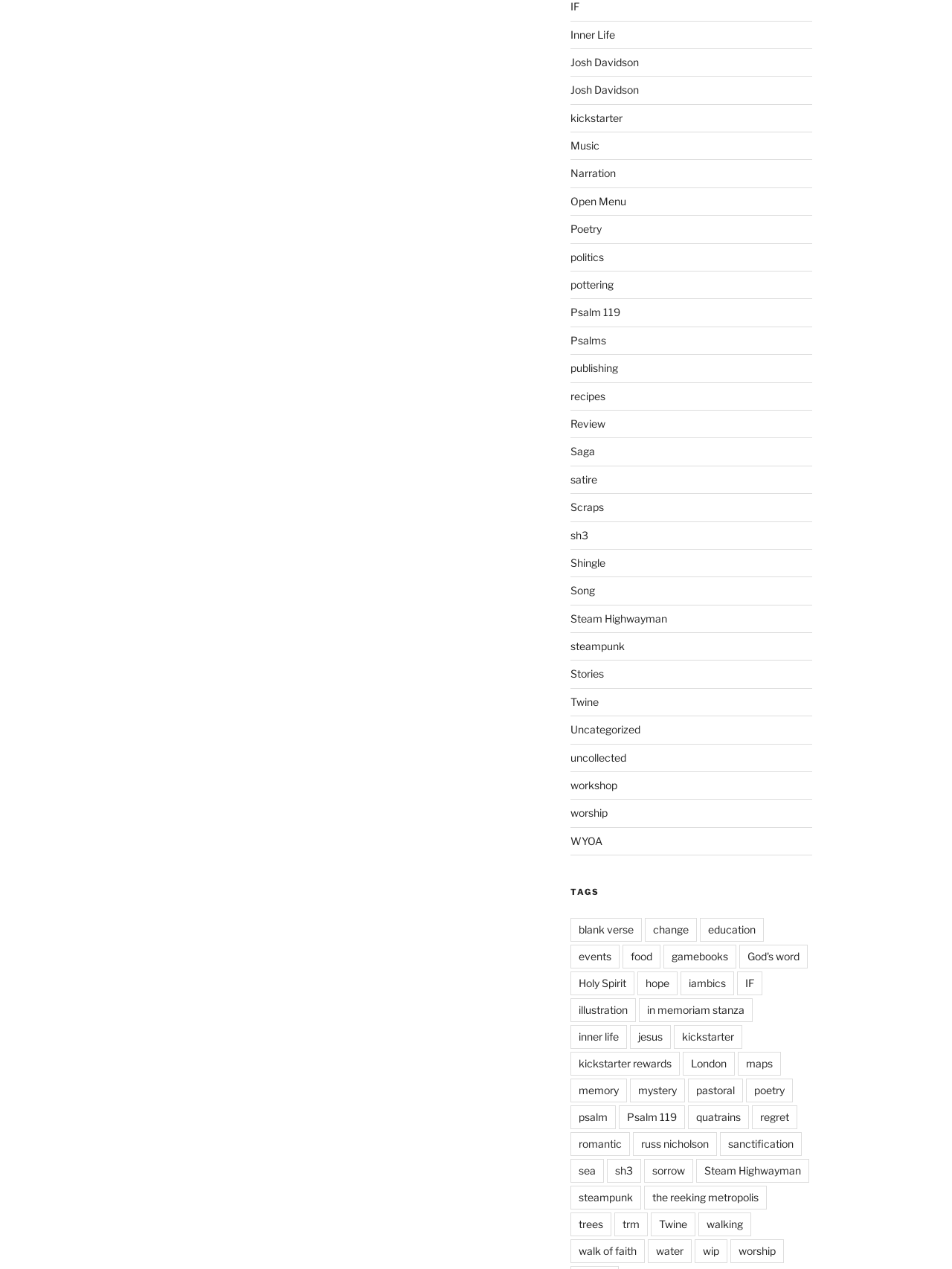Identify and provide the bounding box coordinates of the UI element described: "in memoriam stanza". The coordinates should be formatted as [left, top, right, bottom], with each number being a float between 0 and 1.

[0.671, 0.786, 0.79, 0.805]